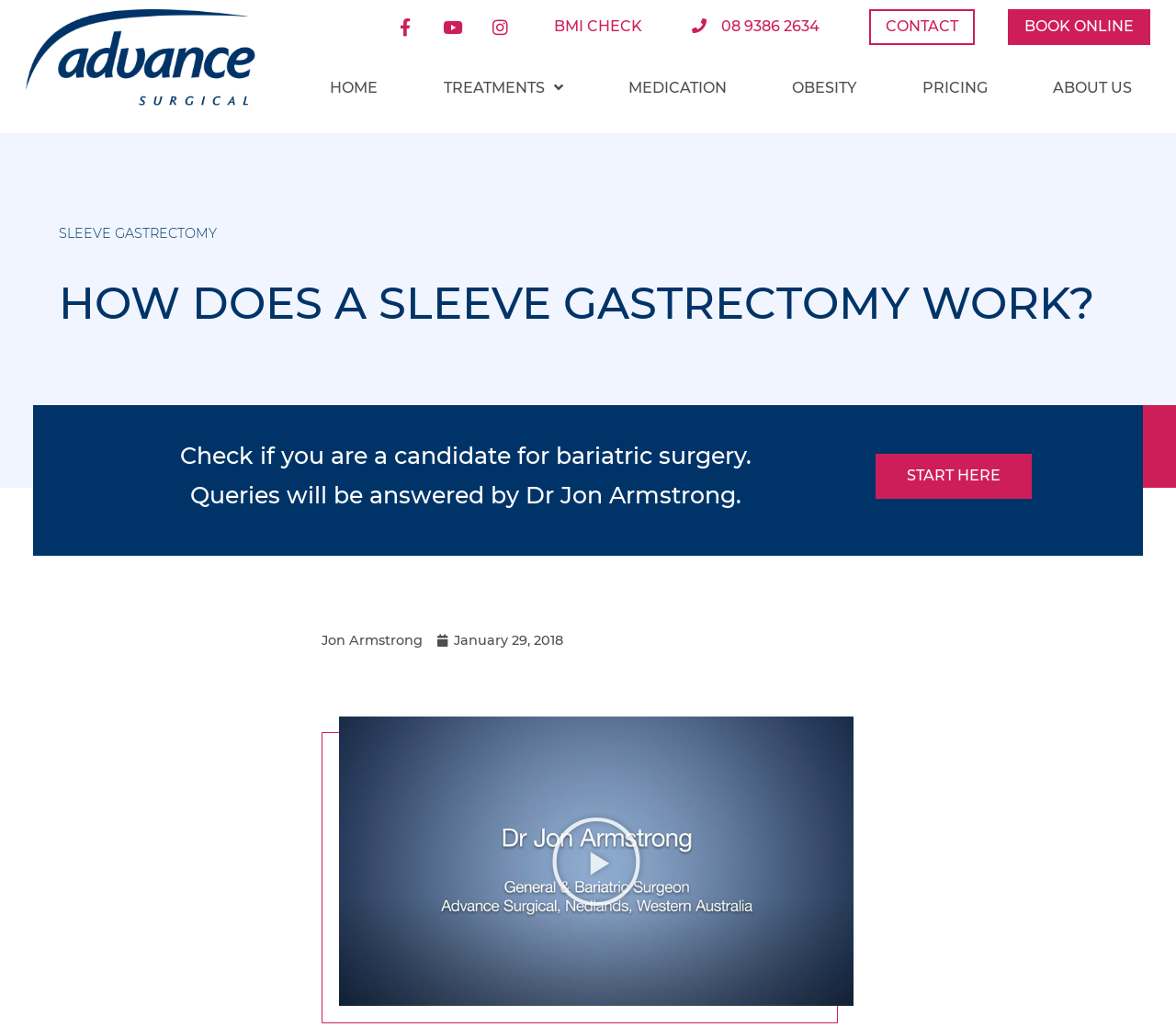What is the contact number of Advance Surgical?
From the details in the image, provide a complete and detailed answer to the question.

The contact number is found in the link '08 9386 2634' which is located at the top of the webpage.